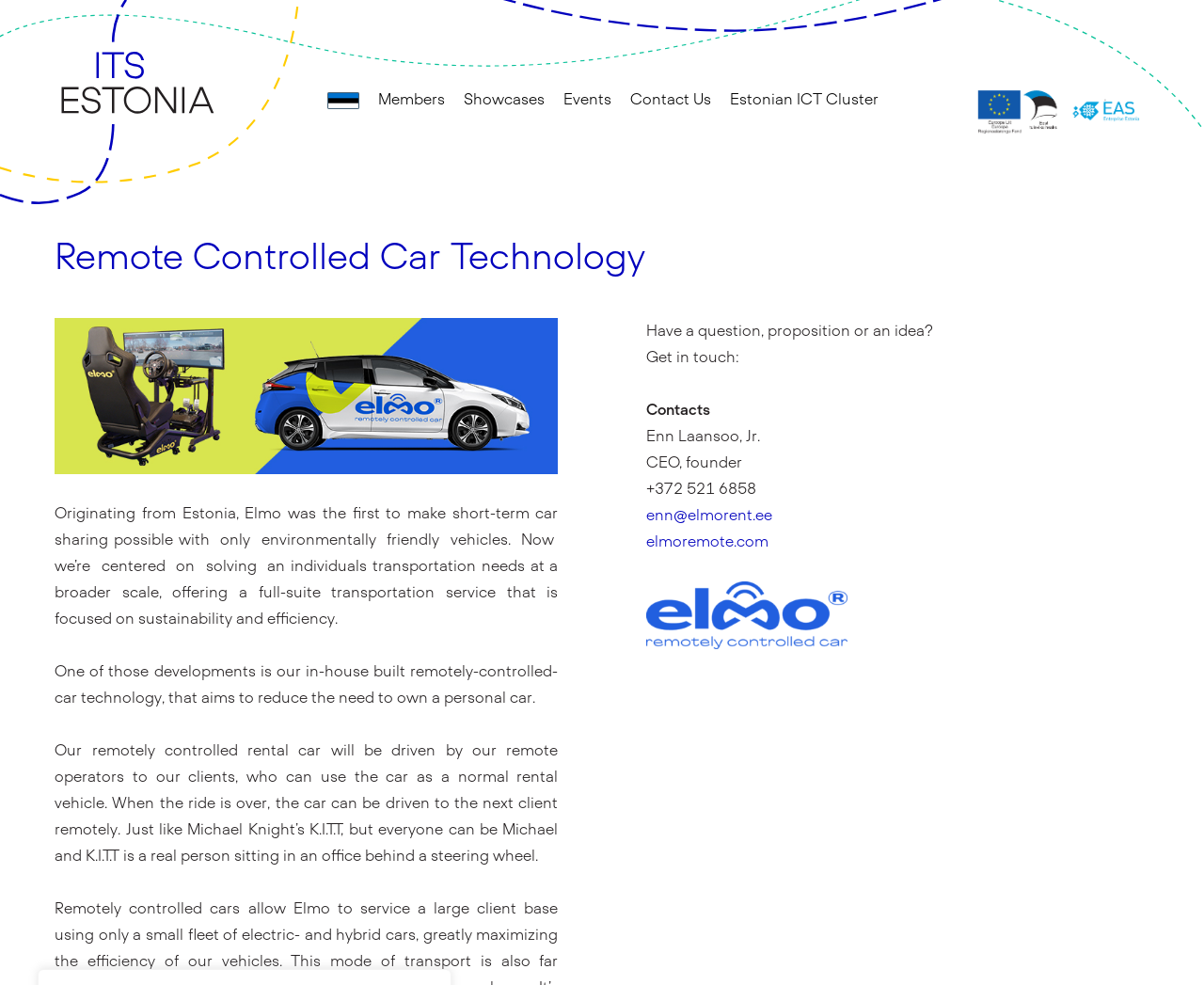Please find the bounding box coordinates of the element that must be clicked to perform the given instruction: "Contact Enn Laansoo, Jr.". The coordinates should be four float numbers from 0 to 1, i.e., [left, top, right, bottom].

[0.536, 0.516, 0.641, 0.531]